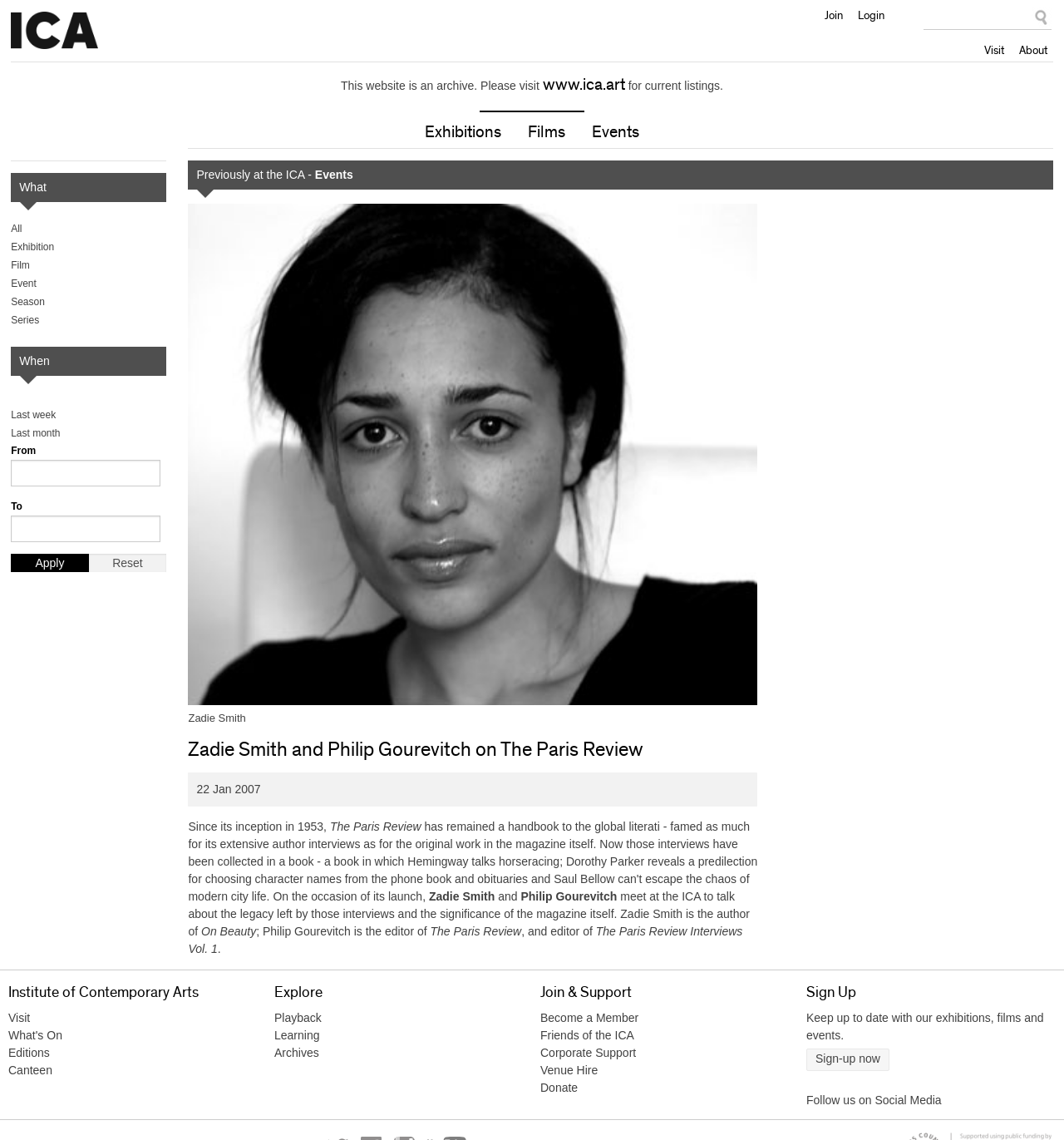Specify the bounding box coordinates of the element's region that should be clicked to achieve the following instruction: "Search for something". The bounding box coordinates consist of four float numbers between 0 and 1, in the format [left, top, right, bottom].

[0.868, 0.005, 0.988, 0.026]